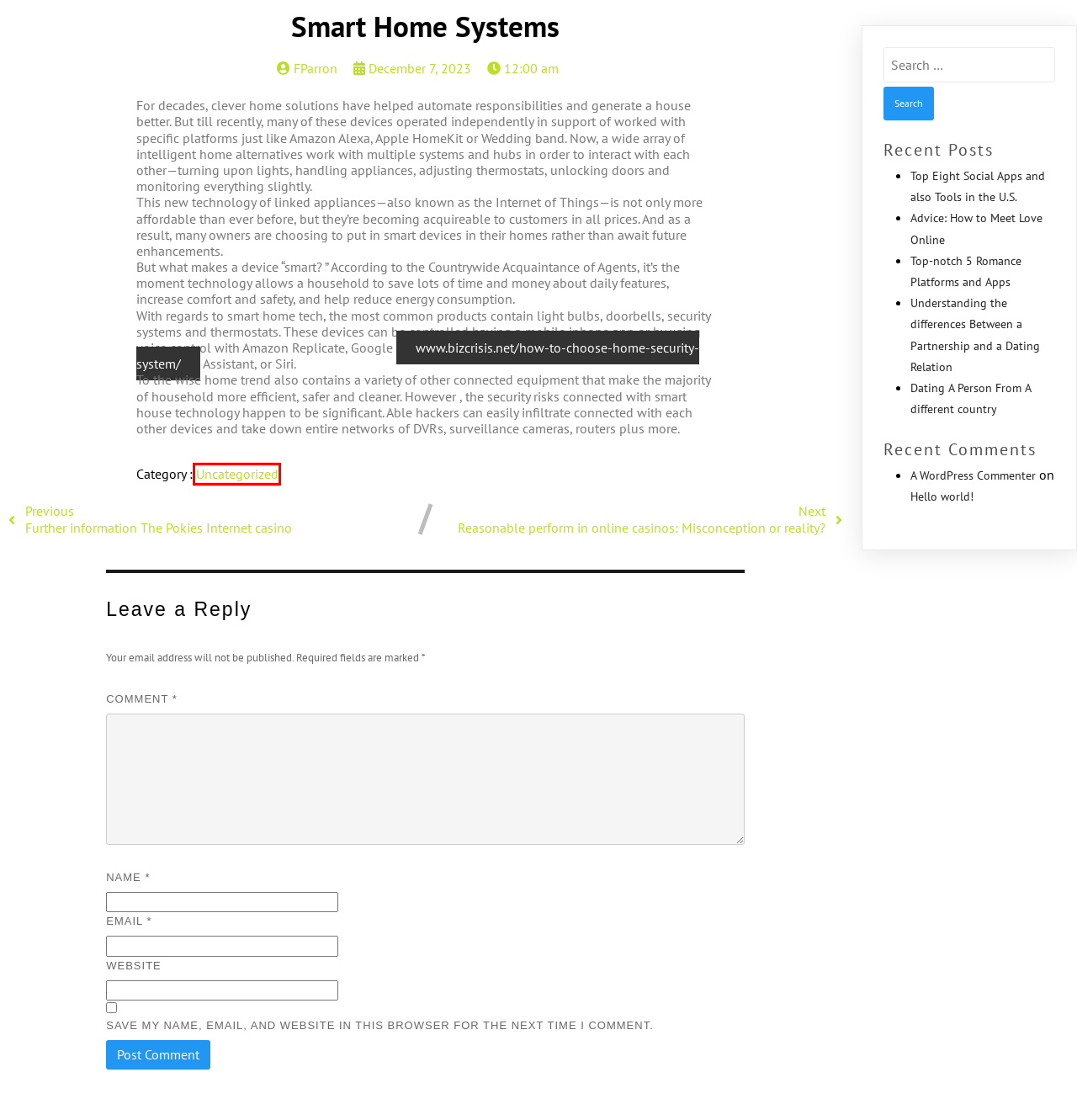Review the screenshot of a webpage which includes a red bounding box around an element. Select the description that best fits the new webpage once the element in the bounding box is clicked. Here are the candidates:
A. Further information The Pokies Internet casino – FundoElParron
B. Uncategorized – FundoElParron
C. December 7, 2023 – FundoElParron
D. Reasonable perform in online casinos: Misconception or reality? – FundoElParron
E. Blog Tool, Publishing Platform, and CMS – WordPress.org
F. Top Eight Social Apps and also Tools in the U.S. – FundoElParron
G. Hello world! – FundoElParron
H. Dating A Person From A different country – FundoElParron

B